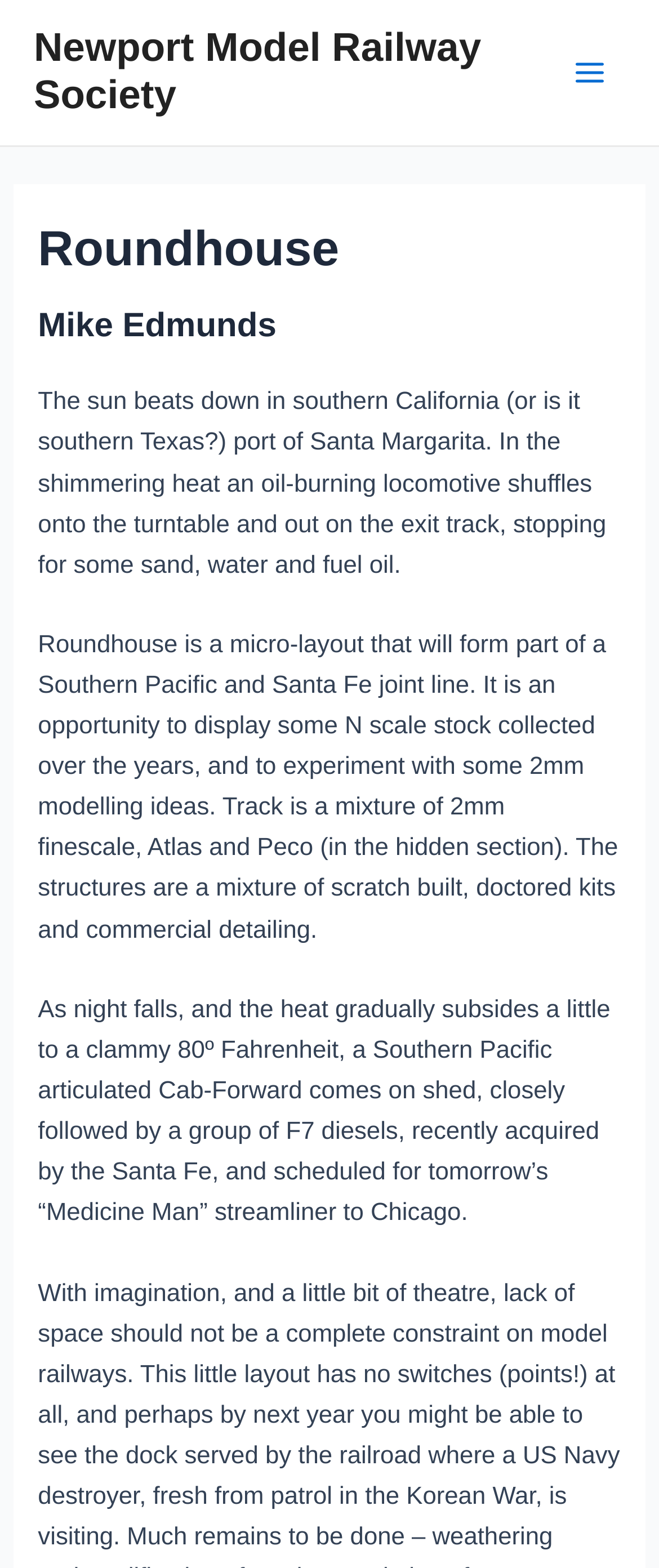Please provide a comprehensive answer to the question based on the screenshot: What is the theme of the micro-layout?

The theme of the micro-layout can be inferred from the text, which mentions that Roundhouse is a micro-layout that will form part of a Southern Pacific and Santa Fe joint line.